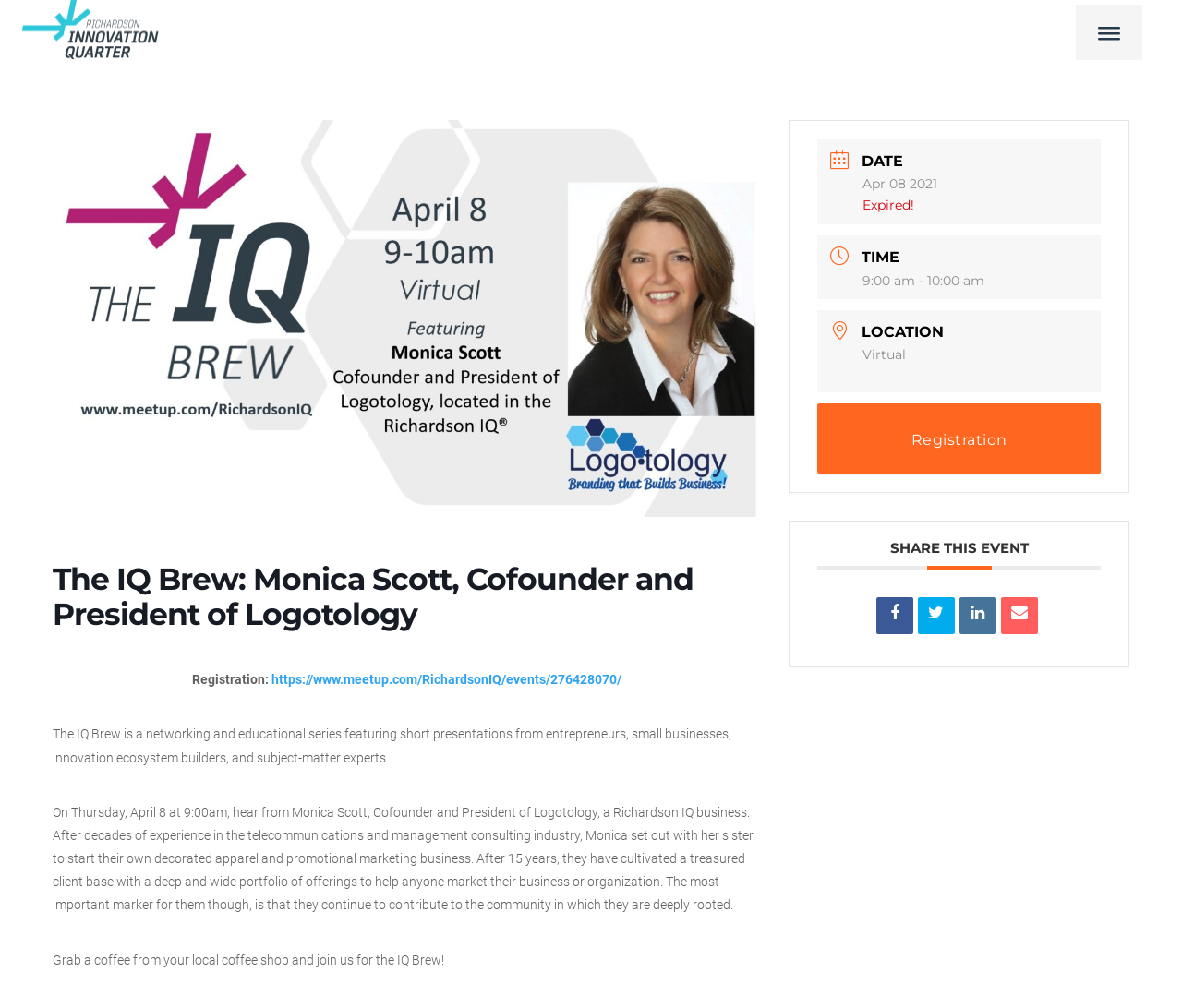Answer the question with a single word or phrase: 
Who is the speaker at the IQ Brew event?

Monica Scott